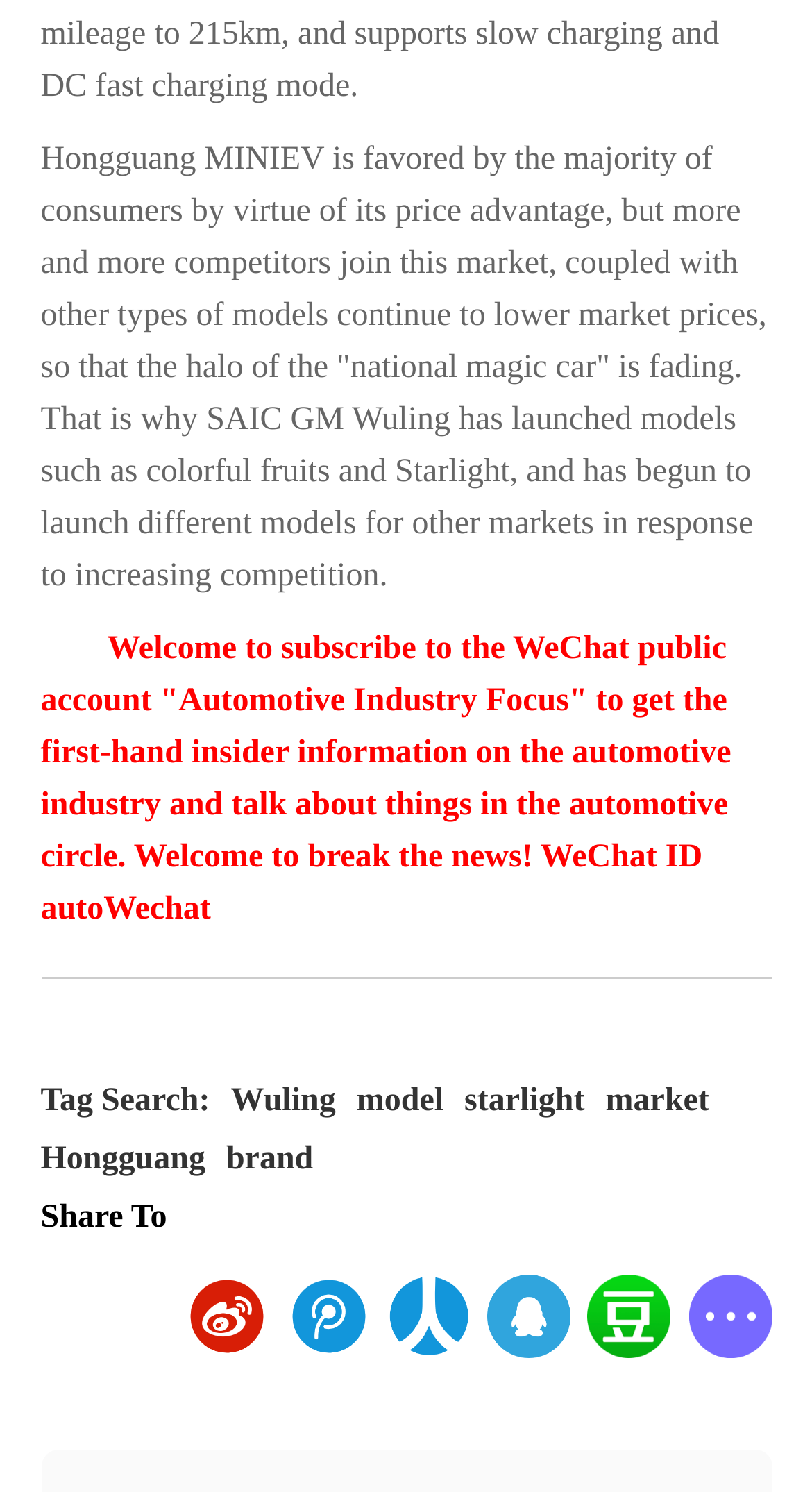Determine the coordinates of the bounding box for the clickable area needed to execute this instruction: "Share to Weibo".

[0.229, 0.858, 0.331, 0.949]